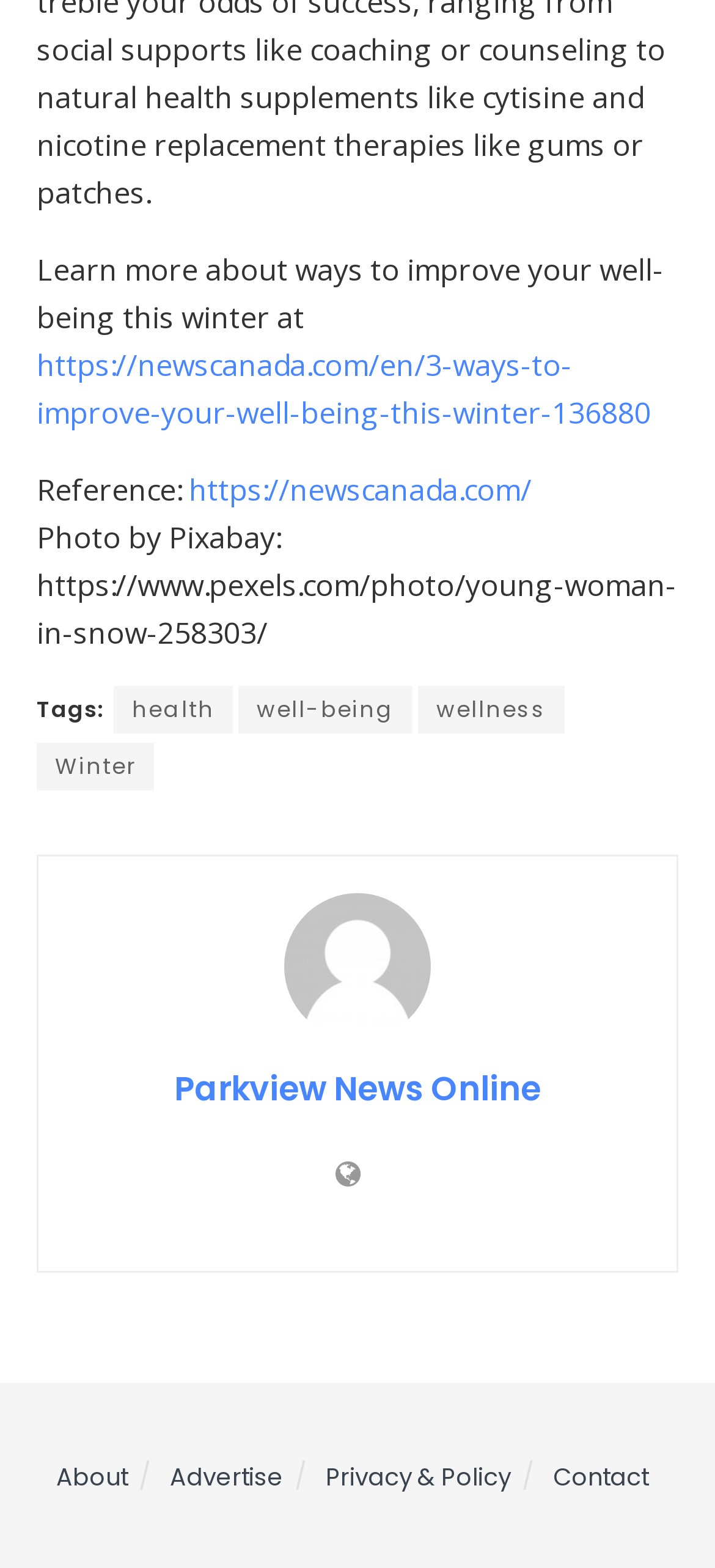Please determine the bounding box coordinates for the element that should be clicked to follow these instructions: "Visit the reference website".

[0.264, 0.299, 0.744, 0.325]